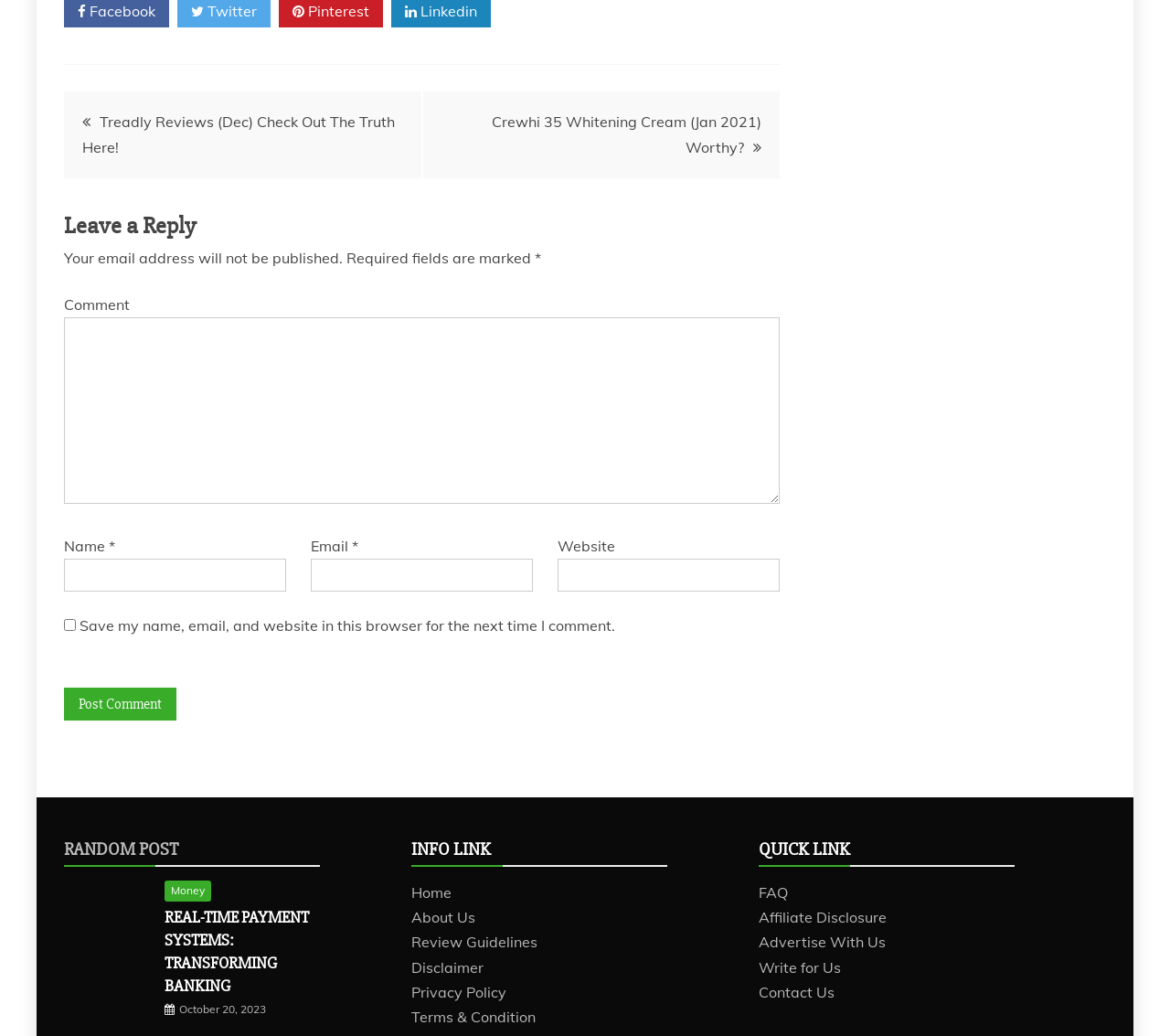Find the bounding box coordinates of the area that needs to be clicked in order to achieve the following instruction: "Check the 'RANDOM POST'". The coordinates should be specified as four float numbers between 0 and 1, i.e., [left, top, right, bottom].

[0.055, 0.808, 0.152, 0.83]